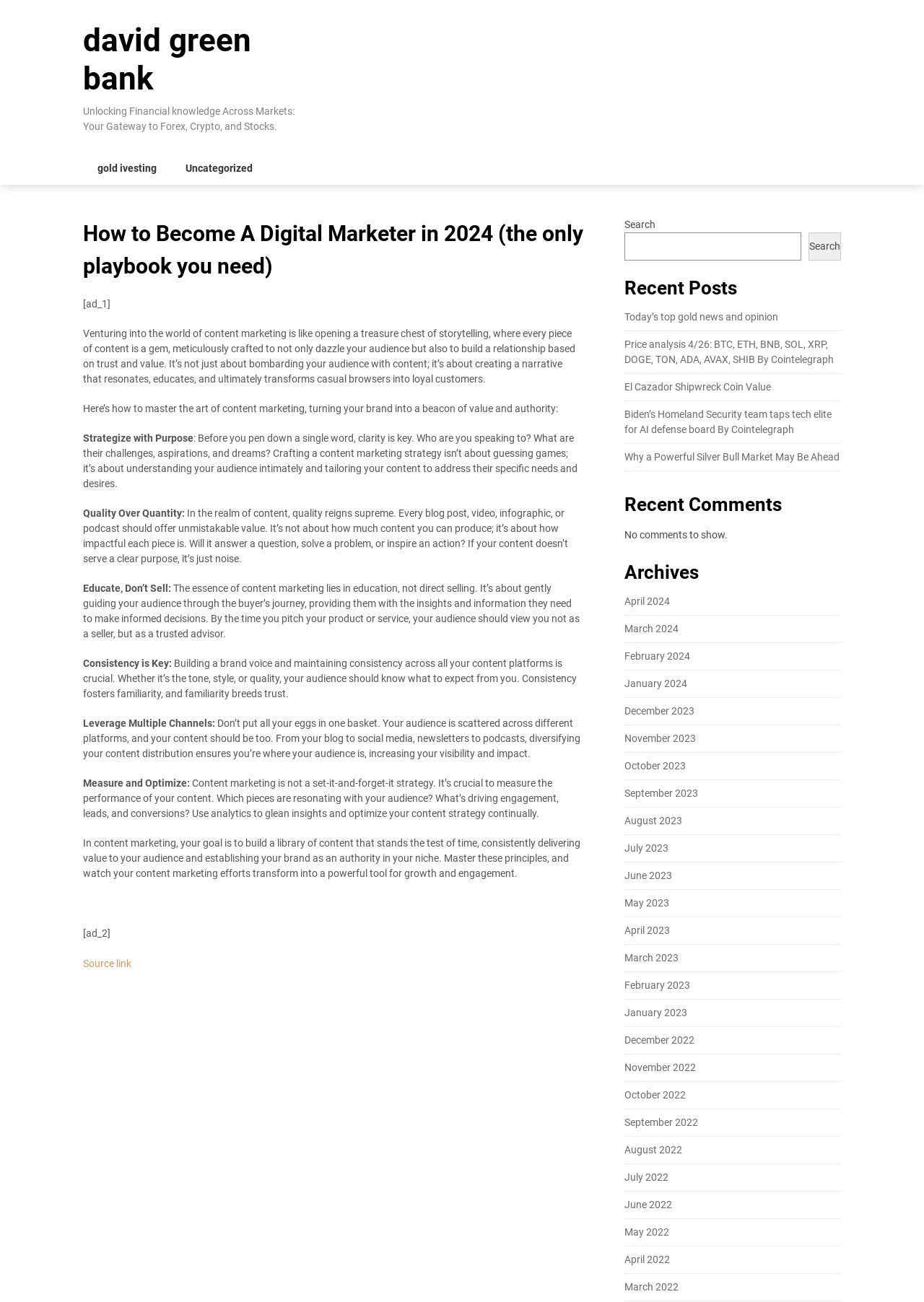Please provide a one-word or short phrase answer to the question:
How many recent posts are listed?

5